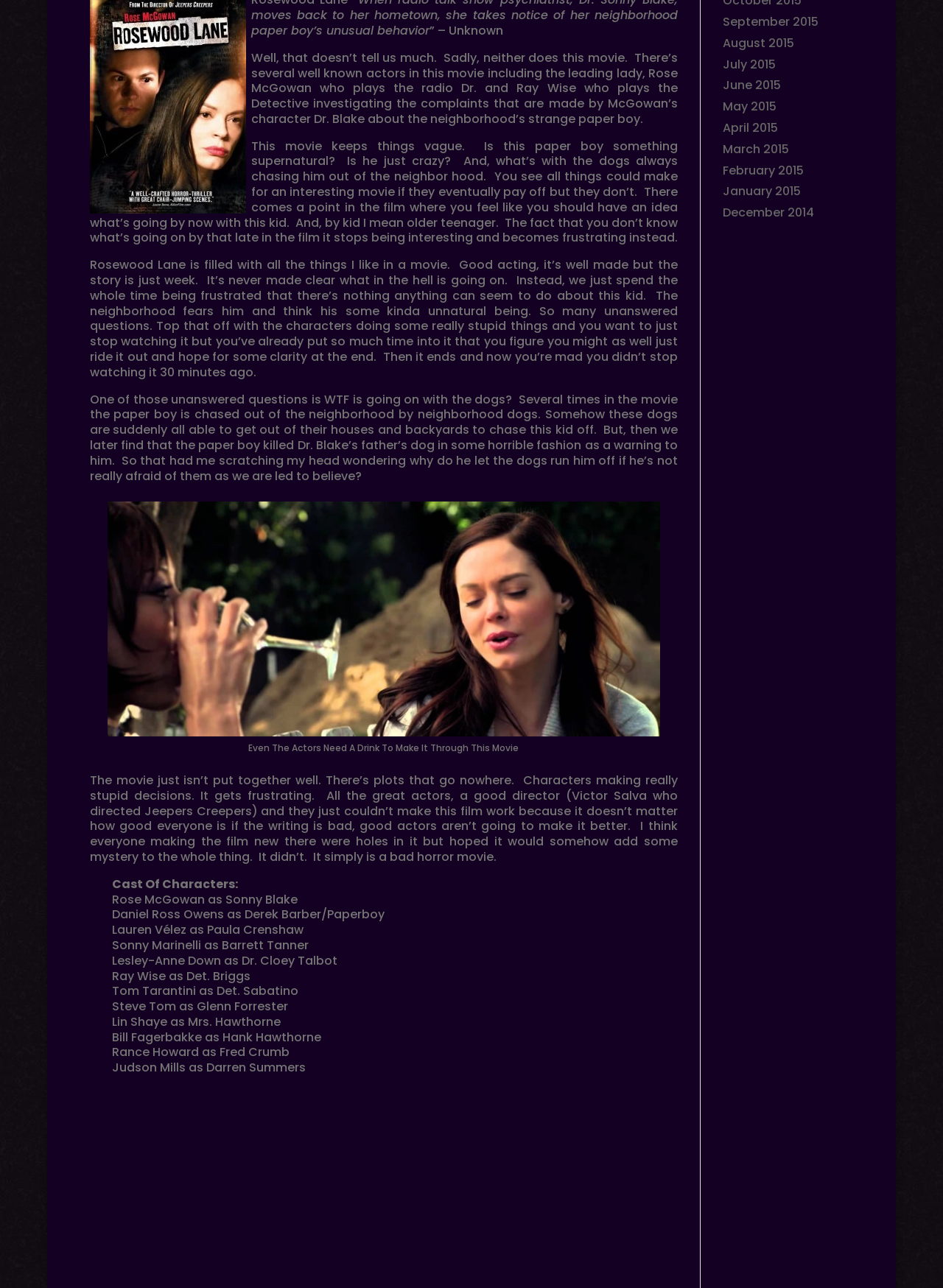Identify the bounding box coordinates for the UI element described as follows: July 2015. Use the format (top-left x, top-left y, bottom-right x, bottom-right y) and ensure all values are floating point numbers between 0 and 1.

[0.766, 0.043, 0.823, 0.056]